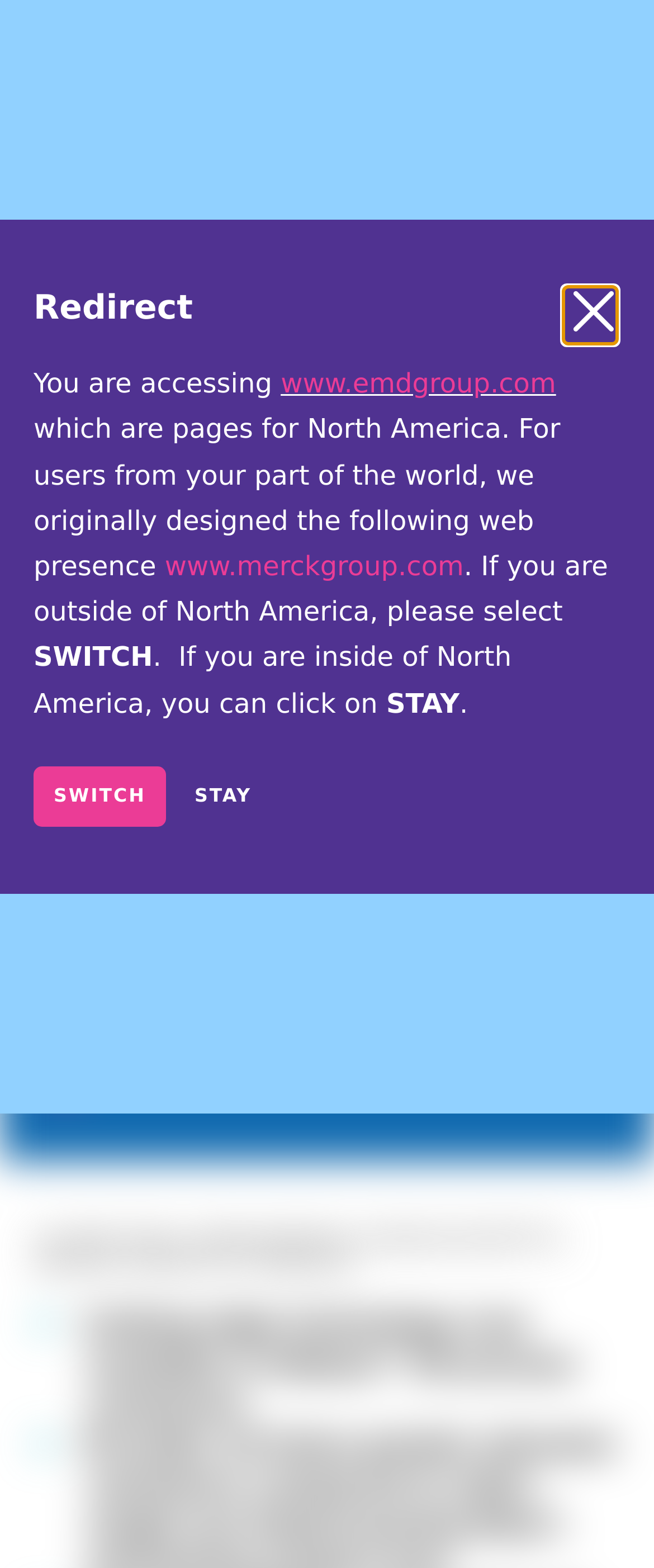Please find the bounding box coordinates of the element that needs to be clicked to perform the following instruction: "Close disclaimer modal". The bounding box coordinates should be four float numbers between 0 and 1, represented as [left, top, right, bottom].

[0.862, 0.183, 0.944, 0.22]